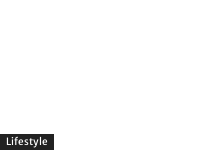Refer to the image and provide an in-depth answer to the question:
What type of content can readers expect to find?

Based on the contextual focus of the section, readers can expect to find articles, tips, or insights into leading a balanced and enhanced lifestyle, which aligns with the informative nature of the content it represents.